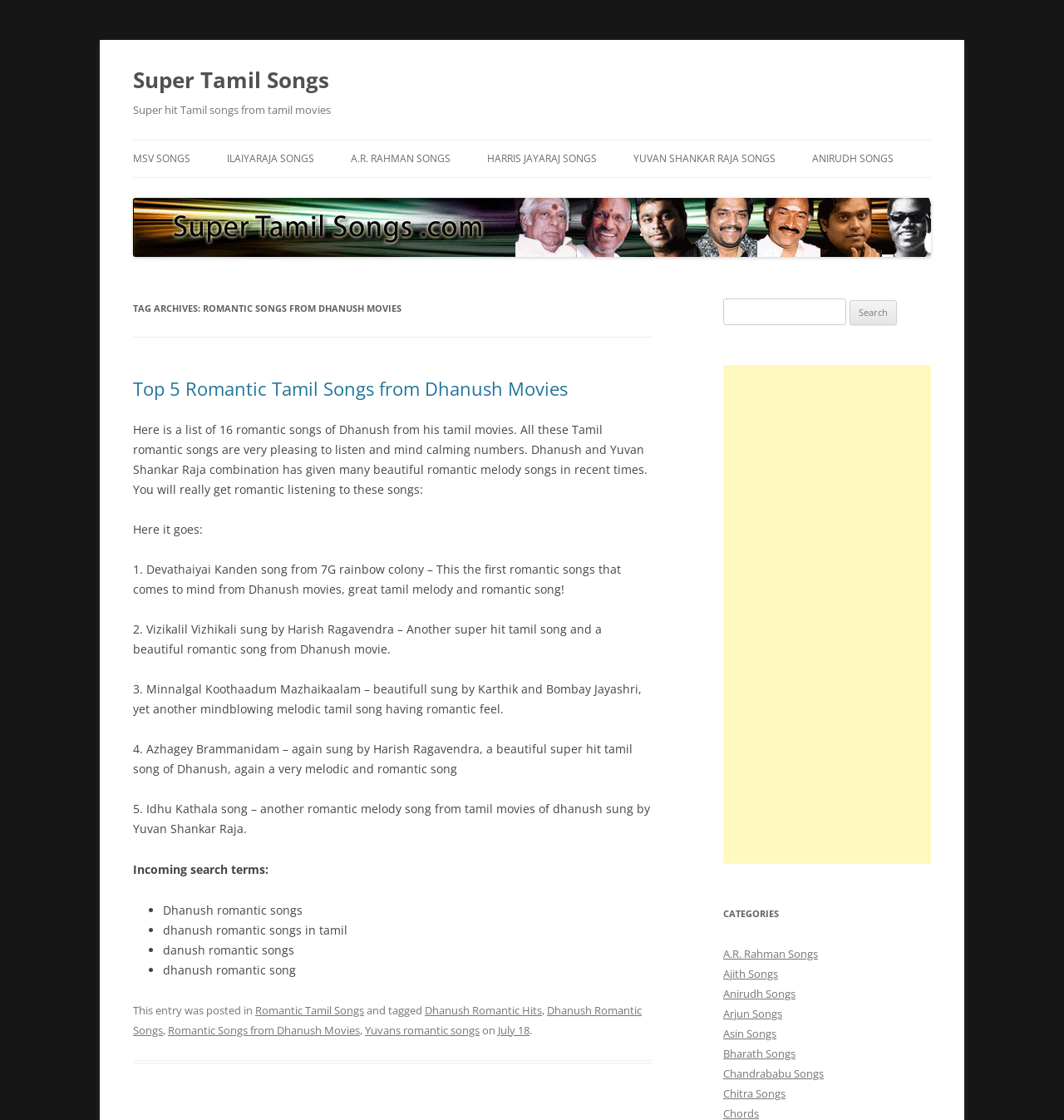Please provide a short answer using a single word or phrase for the question:
What is the category of the song 'Devathaiyai Kanden'?

Romantic Tamil Songs